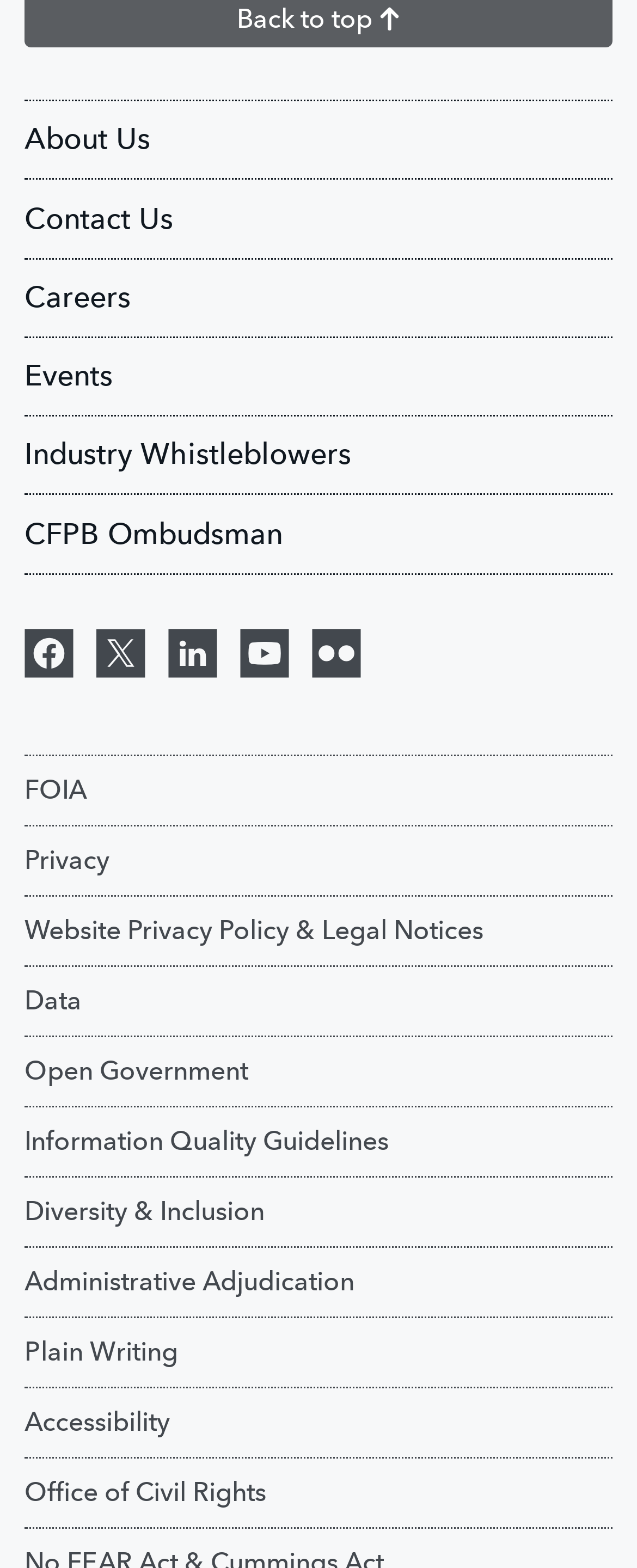What is the organization's social media presence?
Using the visual information from the image, give a one-word or short-phrase answer.

Facebook, X, LinkedIn, YouTube, Flickr